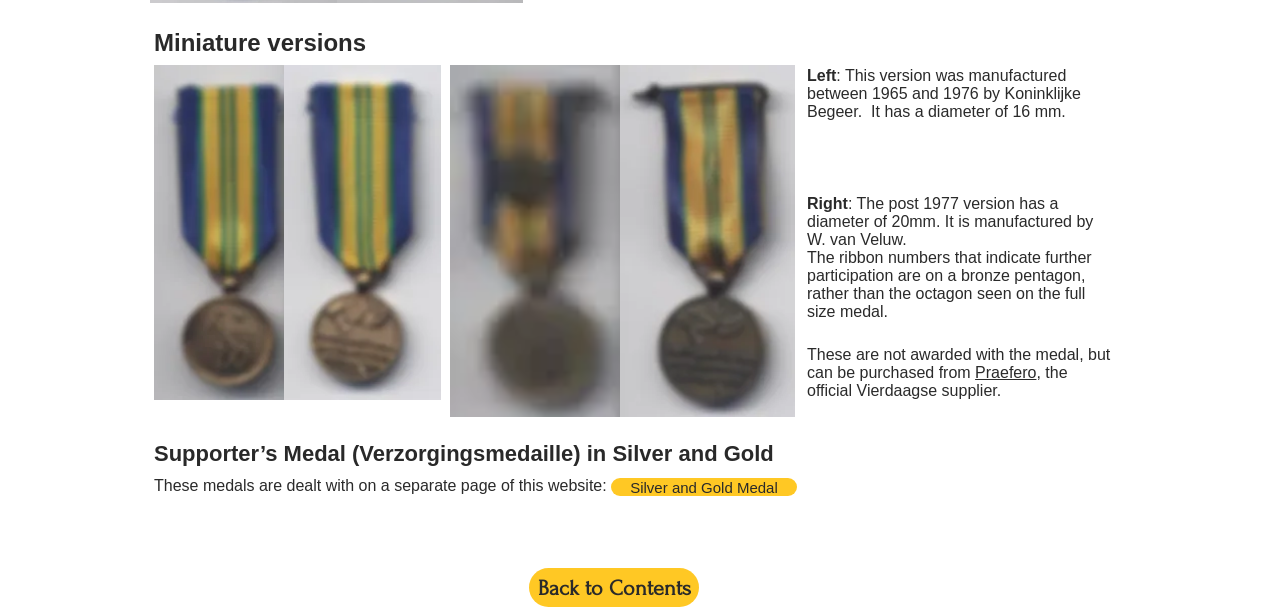Answer the question in one word or a short phrase:
What is the diameter of the post 1977 version?

20mm